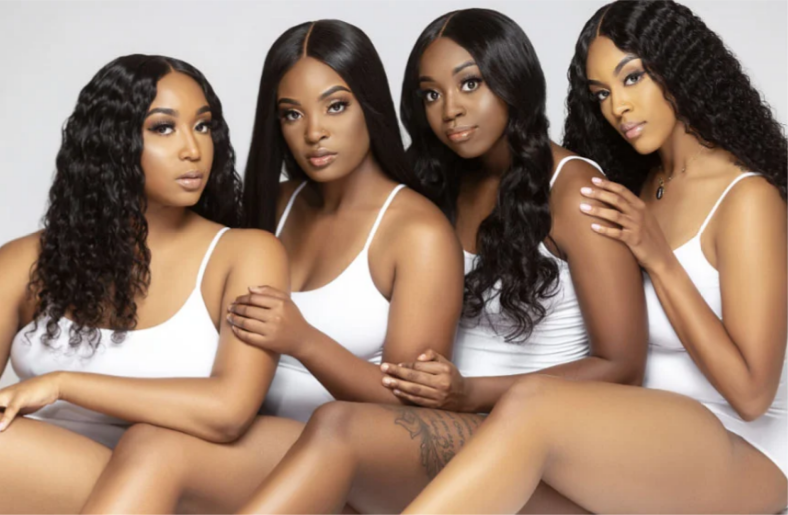What is the theme of the image related to?
Provide a one-word or short-phrase answer based on the image.

Hair products